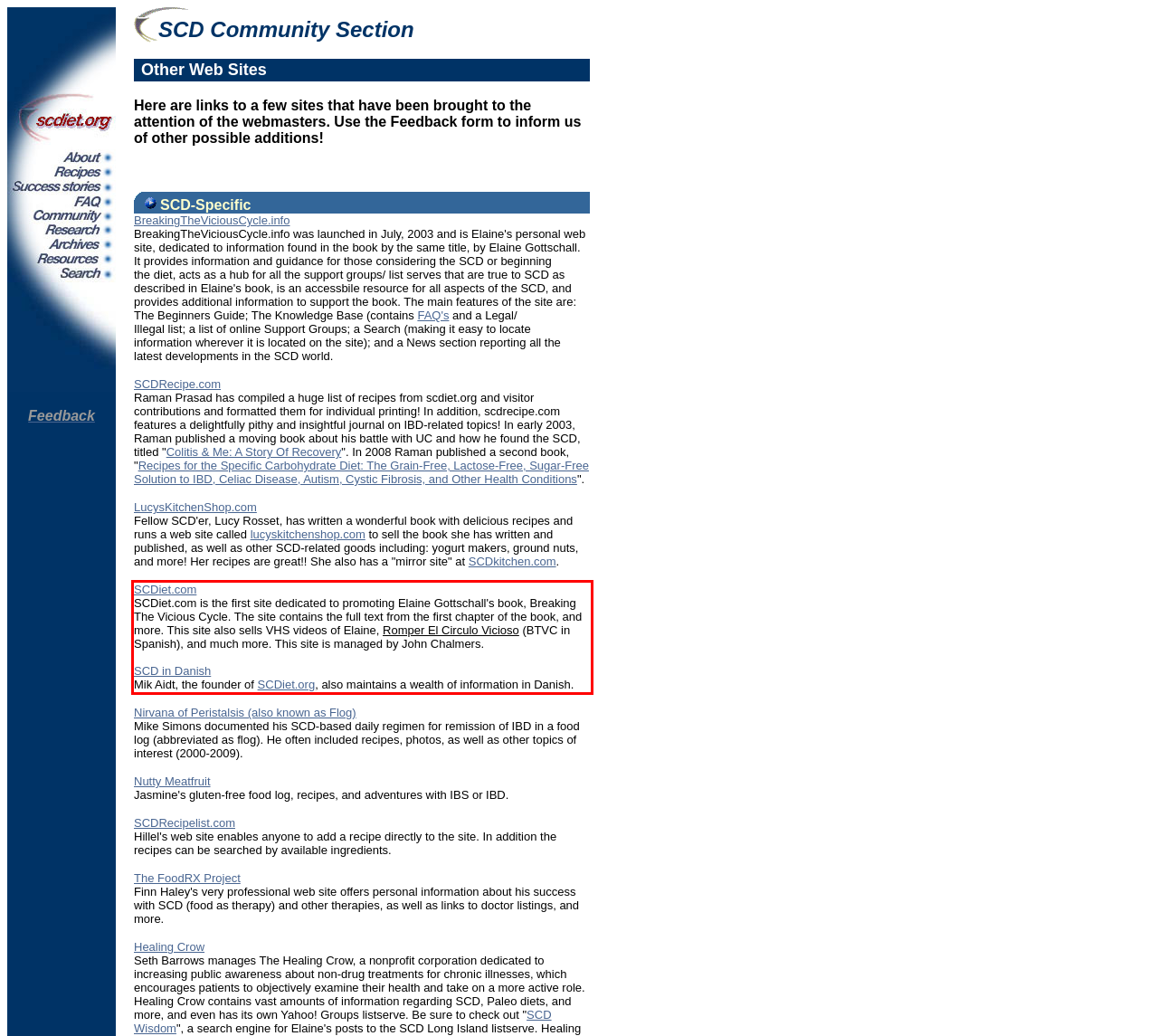Extract and provide the text found inside the red rectangle in the screenshot of the webpage.

SCDiet.com SCDiet.com is the first site dedicated to promoting Elaine Gottschall's book, Breaking The Vicious Cycle. The site contains the full text from the first chapter of the book, and more. This site also sells VHS videos of Elaine, Romper El Circulo Vicioso (BTVC in Spanish), and much more. This site is managed by John Chalmers. SCD in Danish Mik Aidt, the founder of SCDiet.org, also maintains a wealth of information in Danish.